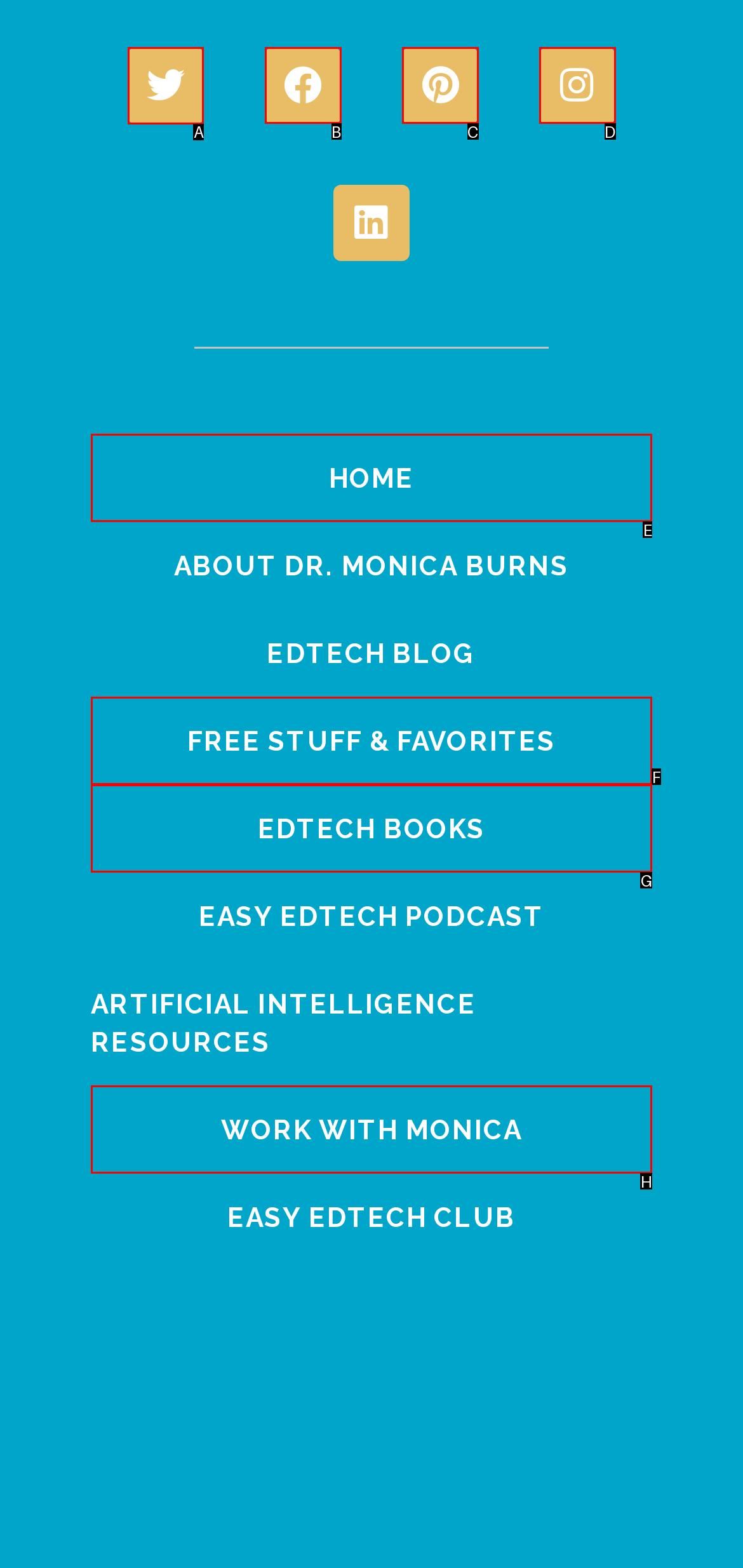Determine which HTML element to click for this task: Submit the form Provide the letter of the selected choice.

None